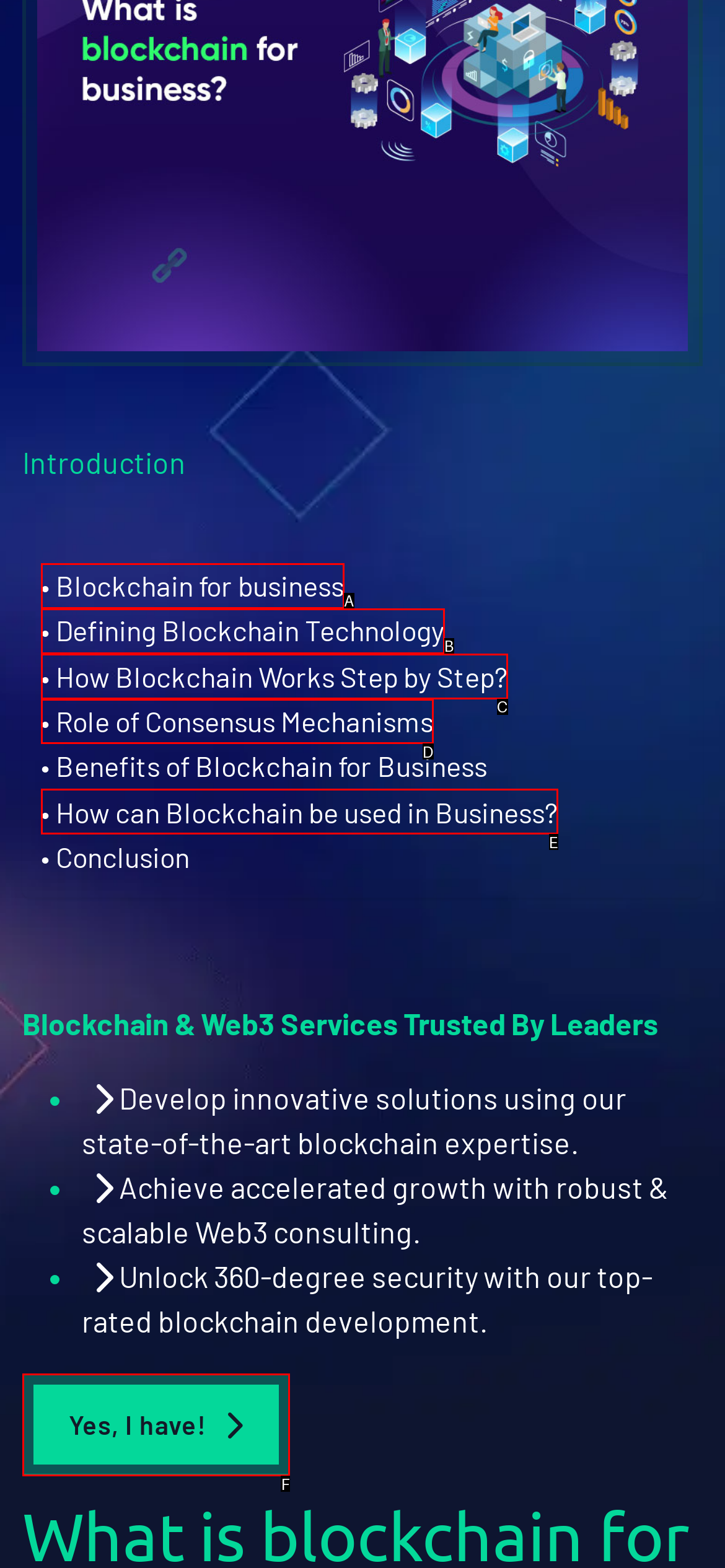Determine which UI element matches this description: Role of Consensus Mechanisms
Reply with the appropriate option's letter.

D